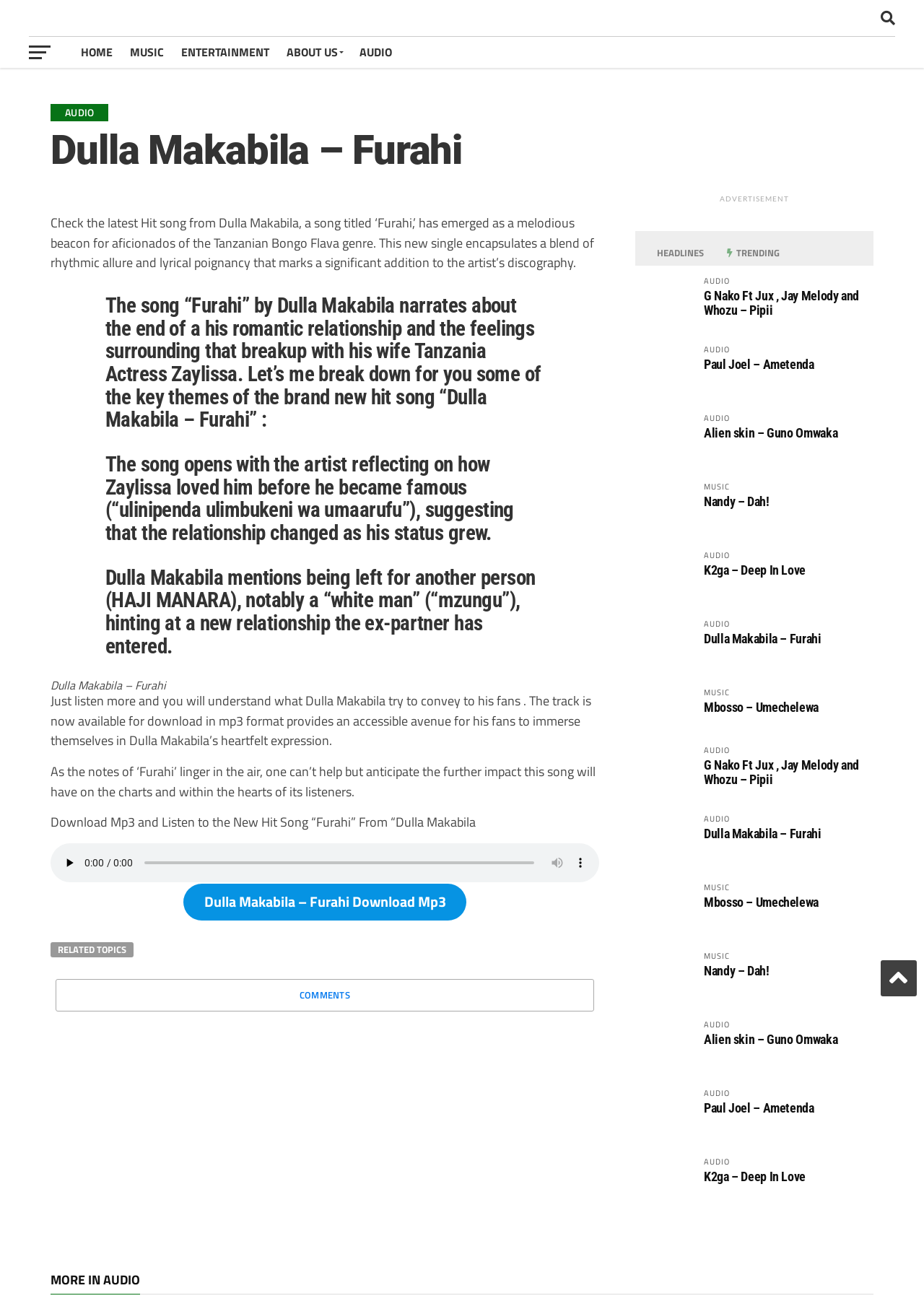Find the bounding box coordinates of the area that needs to be clicked in order to achieve the following instruction: "Enter email address". The coordinates should be specified as four float numbers between 0 and 1, i.e., [left, top, right, bottom].

None